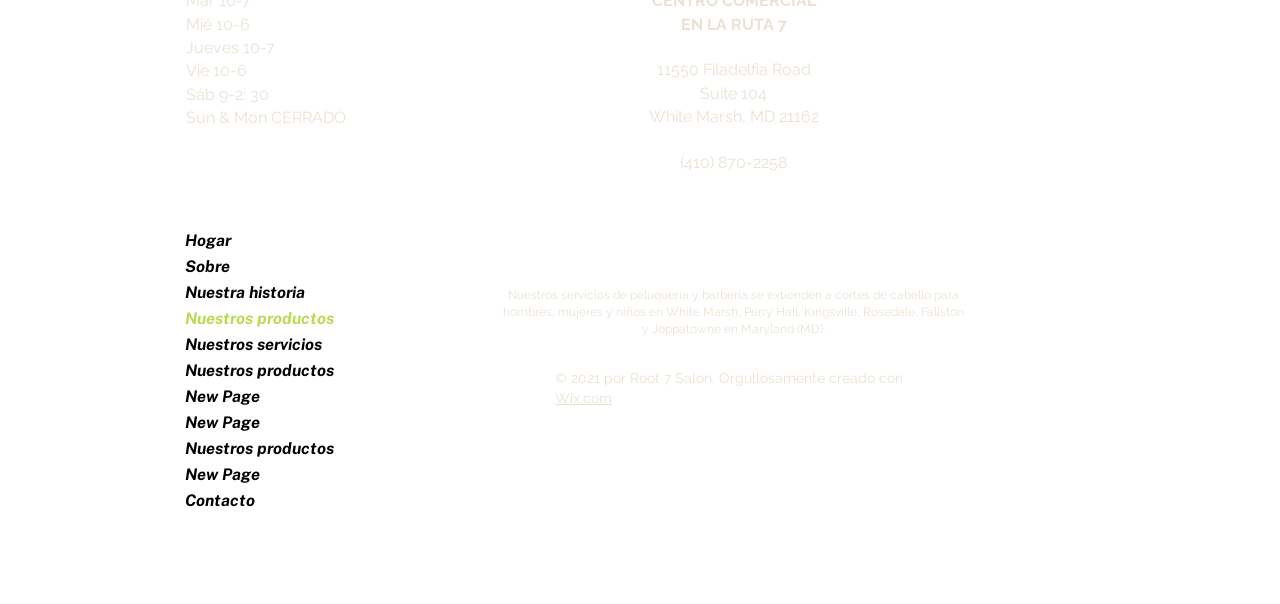How can I contact the salon?
Please ensure your answer to the question is detailed and covers all necessary aspects.

The phone number of the salon is listed near the middle of the page, along with the address and other contact information. You can call (410) 870-2258 to reach the salon.